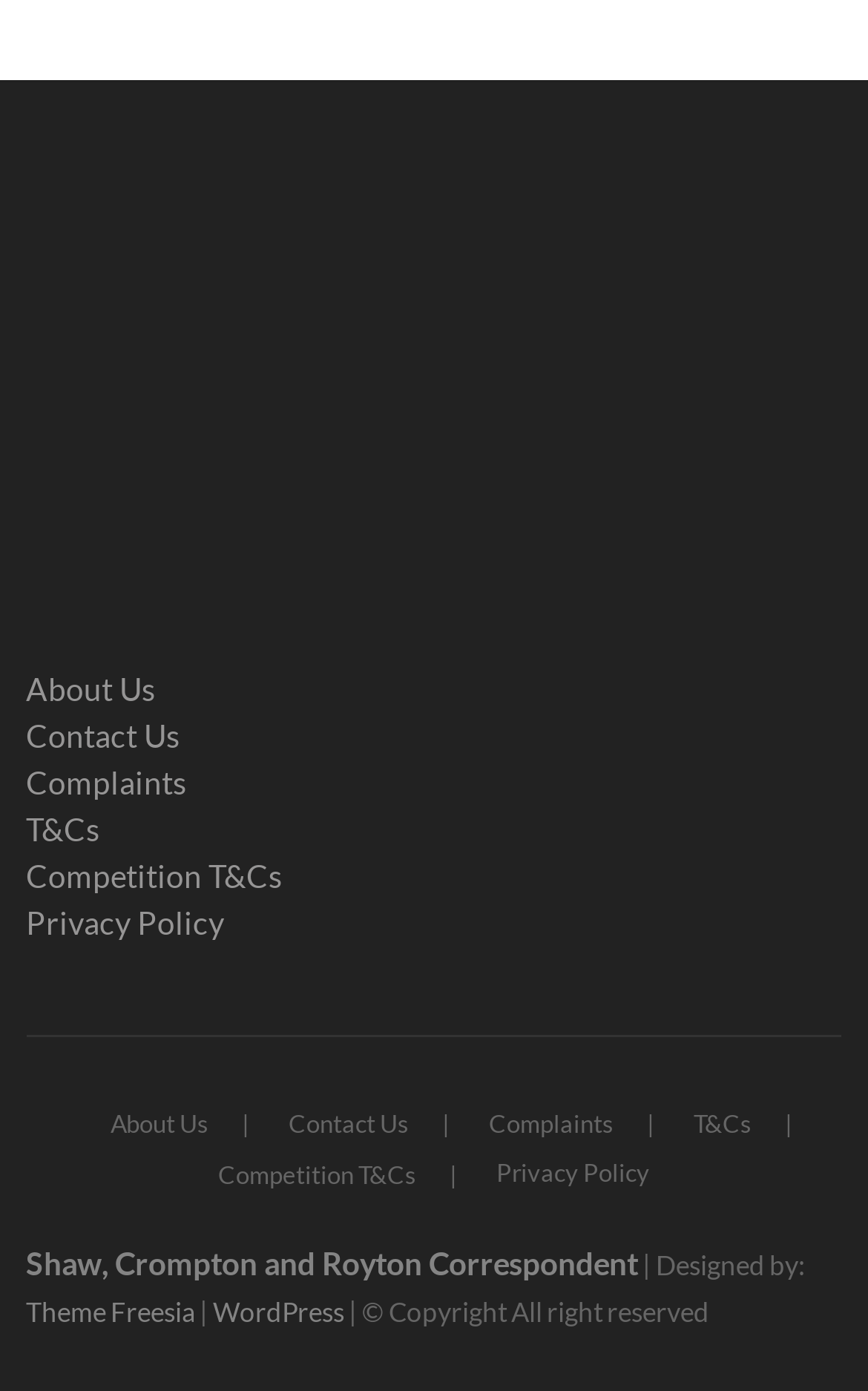Determine the bounding box coordinates of the clickable element to complete this instruction: "read Privacy Policy". Provide the coordinates in the format of four float numbers between 0 and 1, [left, top, right, bottom].

[0.03, 0.646, 0.97, 0.68]